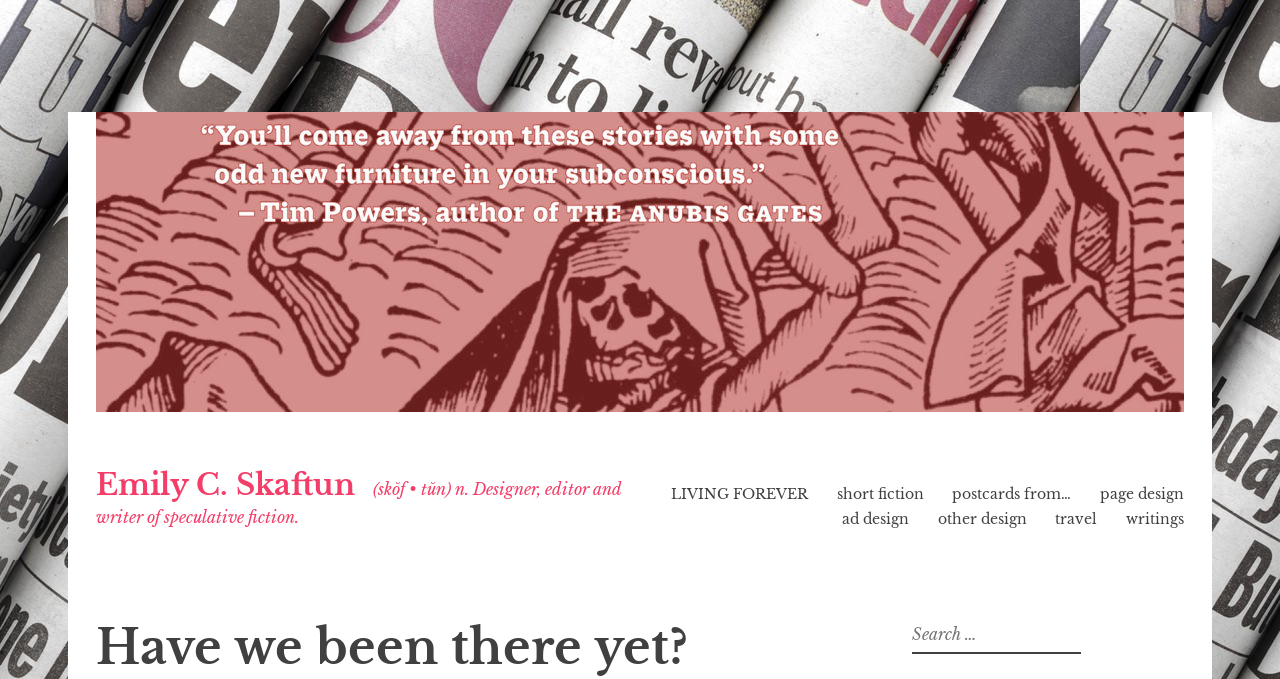Please identify and generate the text content of the webpage's main heading.

Have we been there yet?